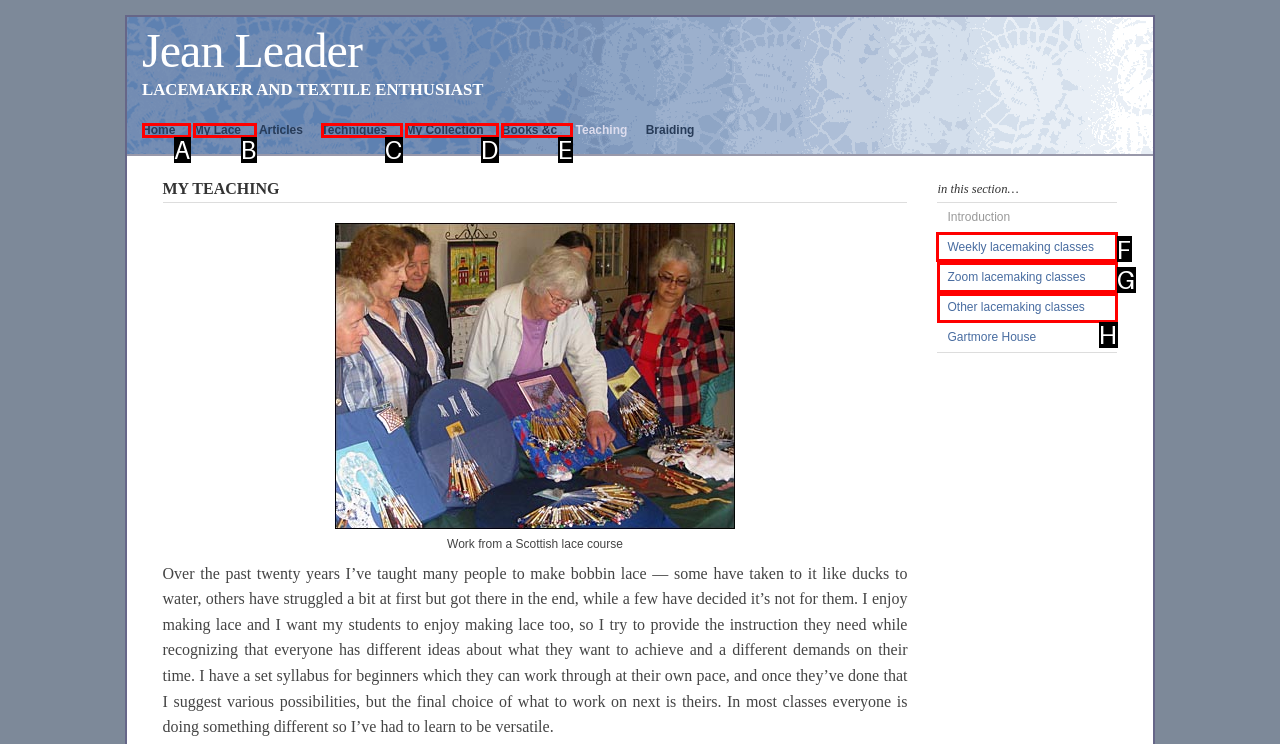Tell me the correct option to click for this task: Learn about 'Weekly lacemaking classes'
Write down the option's letter from the given choices.

F